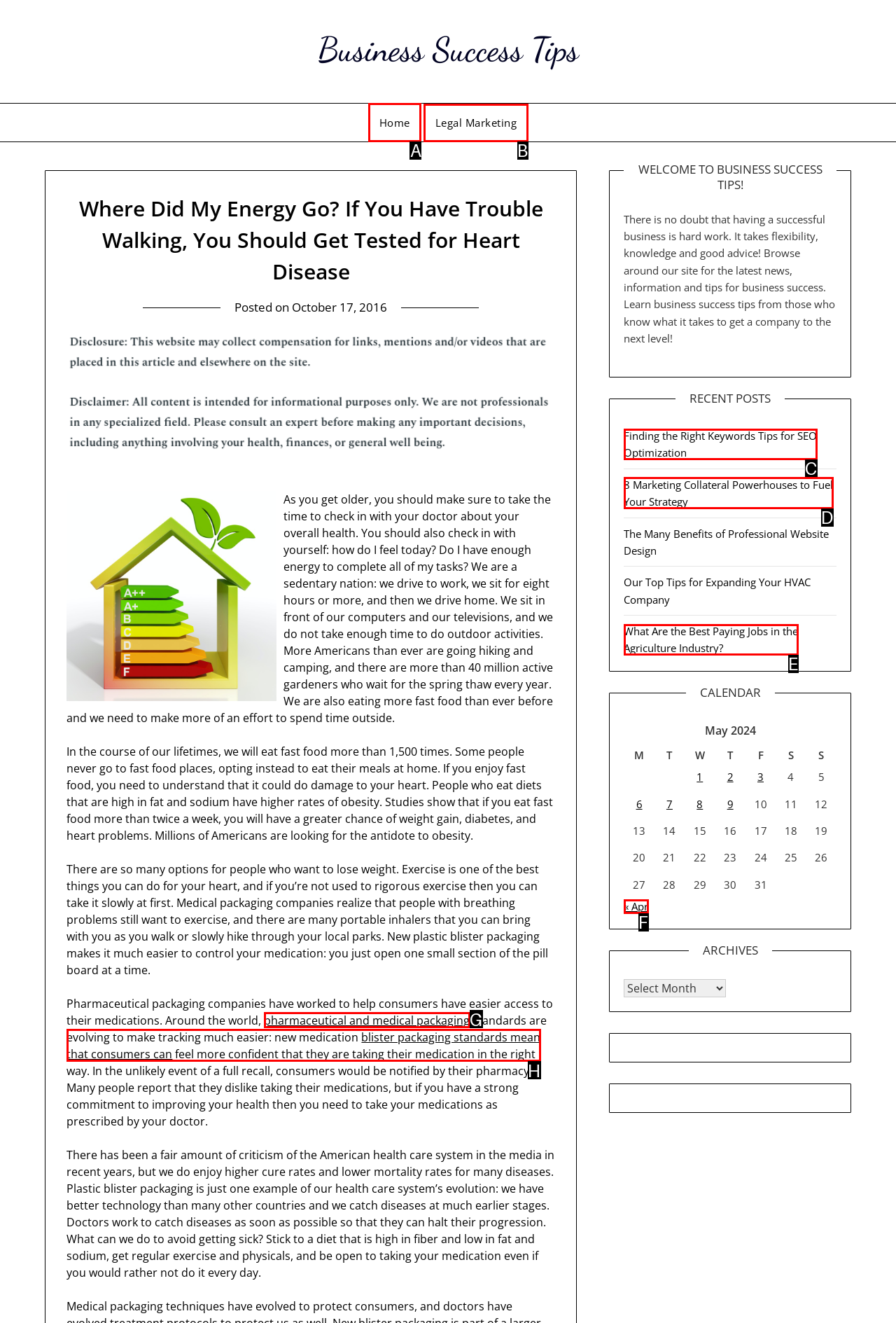Choose the UI element you need to click to carry out the task: click the 'Home' link.
Respond with the corresponding option's letter.

A